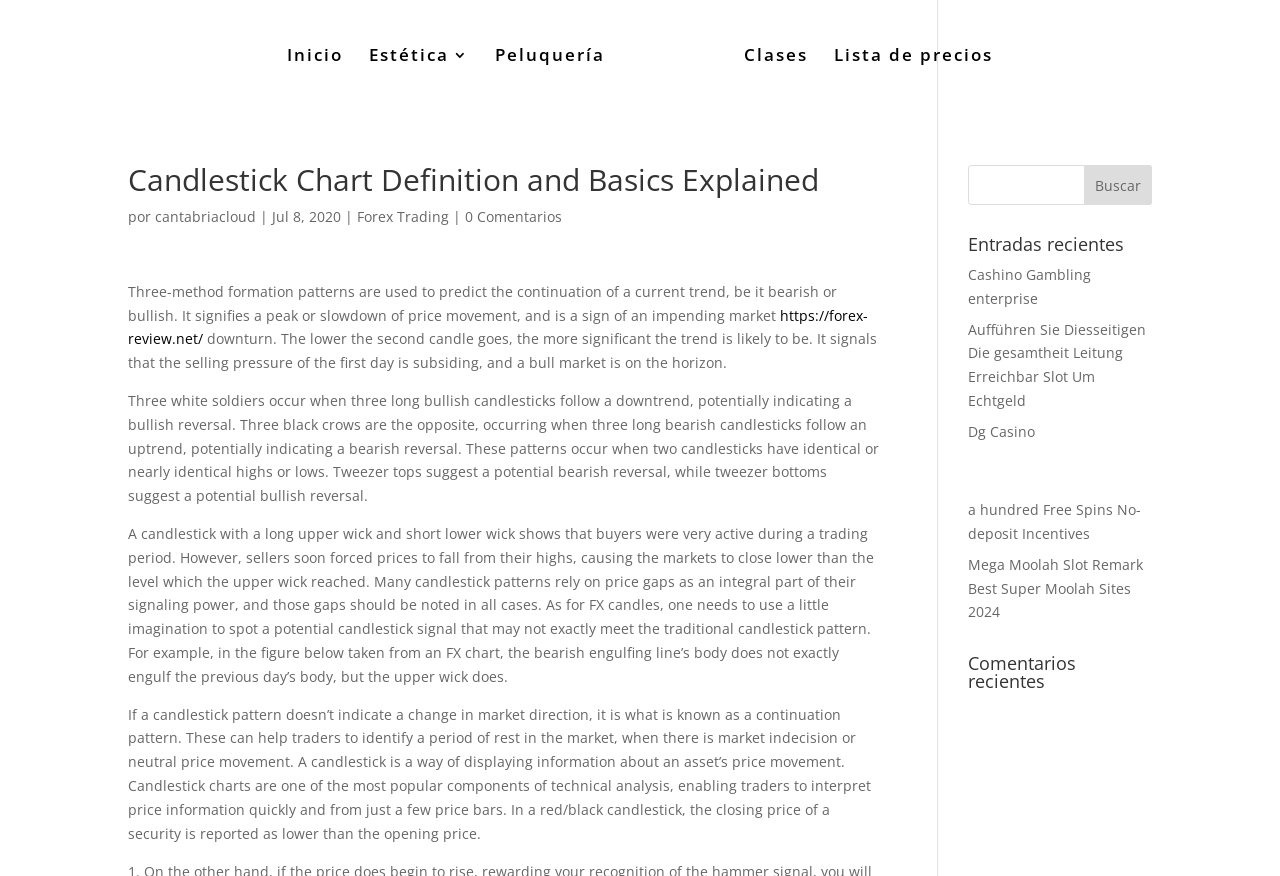Pinpoint the bounding box coordinates of the clickable area needed to execute the instruction: "Read more about Candlestick Chart Definition and Basics Explained". The coordinates should be specified as four float numbers between 0 and 1, i.e., [left, top, right, bottom].

[0.1, 0.188, 0.689, 0.234]